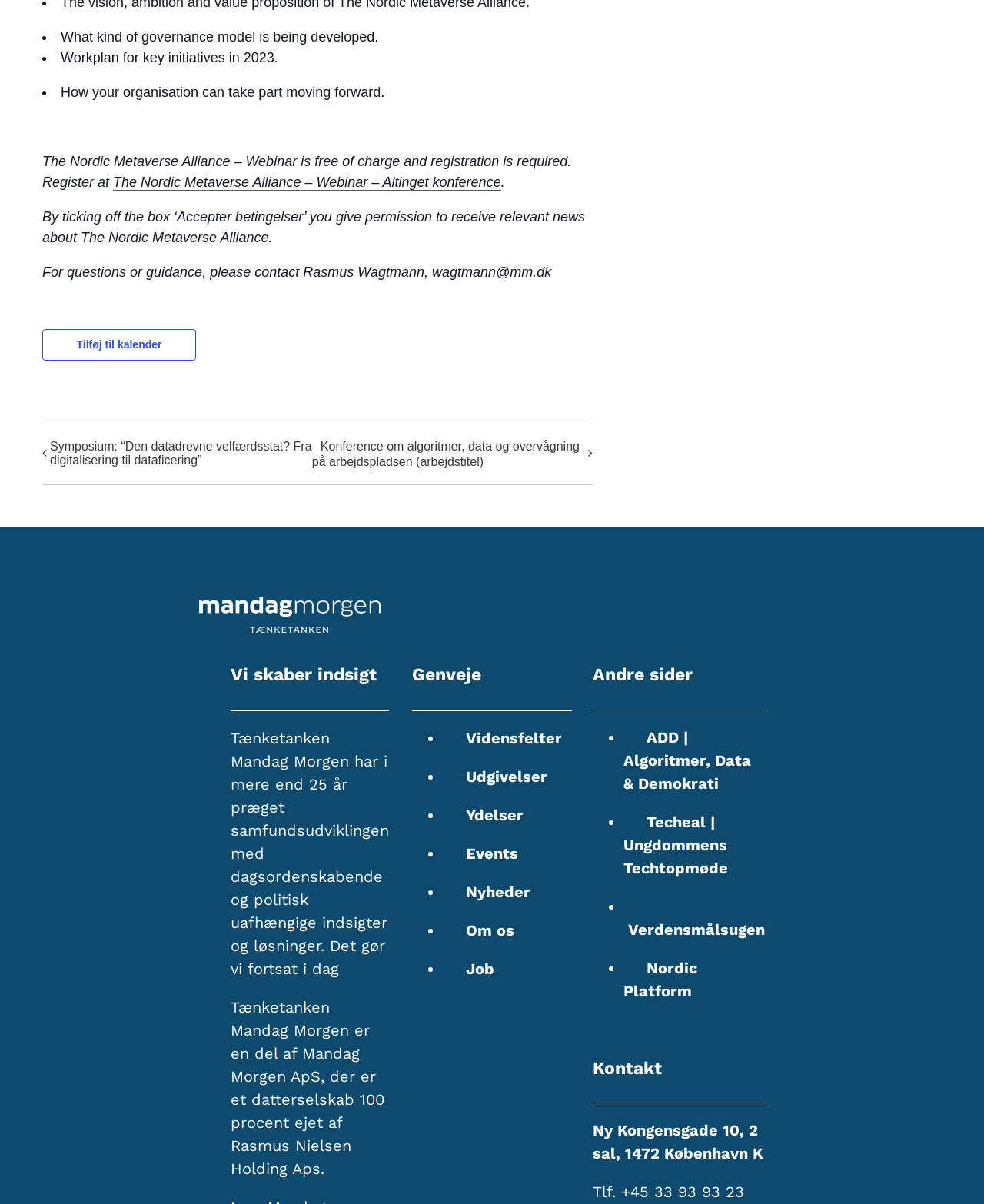What is the name of the organization behind the Nordic Metaverse Alliance?
Based on the visual details in the image, please answer the question thoroughly.

The answer can be found in the text 'Tænketanken Mandag Morgen har i mere end 25 år præget samfundsudviklingen...' which indicates that Mandag Morgen is the organization behind the Nordic Metaverse Alliance.